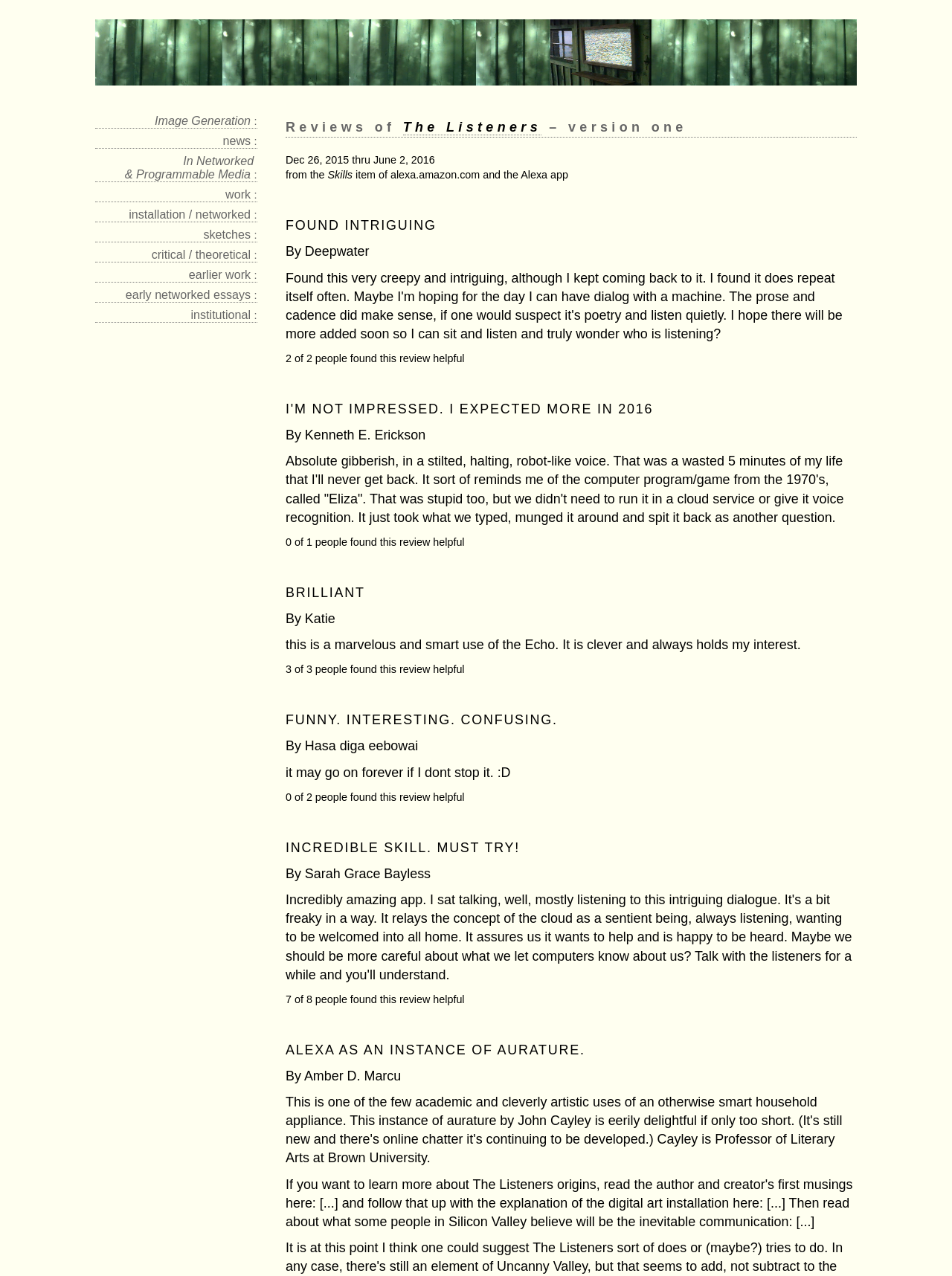Describe every aspect of the webpage in a detailed manner.

This webpage appears to be a portfolio or showcase of a programmer's work, with a focus on networked and programmable media. At the top of the page, there is a link and an image, which are positioned side by side and take up about 80% of the page width. Below them, there is a horizontal tab list with 10 tabs, each labeled with a different category such as "Image Generation", "News", "Work", and "Sketches". 

The main content of the page is a series of reviews and testimonials, which are organized under a heading that reads "Reviews of The Listeners – version one". The reviews are presented in a vertical list, with each review consisting of a title, a rating, and a block of text. The reviews are from various individuals, including Deepwater, Kenneth E. Erickson, Katie, and others. The reviews are generally positive, with some reviewers praising the work as "BRILLIANT", "FUNNY", and "INCREDIBLE". However, one reviewer, Kenneth E. Erickson, is highly critical, calling the work "Absolute gibberish". 

The reviews are accompanied by additional information, such as the date range "Dec 26, 2015 thru June 2, 2016" and a mention of "Skills" and "Alexa" from amazon.com. There are also some empty lines and separators between the reviews, which help to visually distinguish between them. Overall, the page appears to be a showcase of the programmer's work, with a focus on showcasing their skills and accomplishments in the field of networked and programmable media.